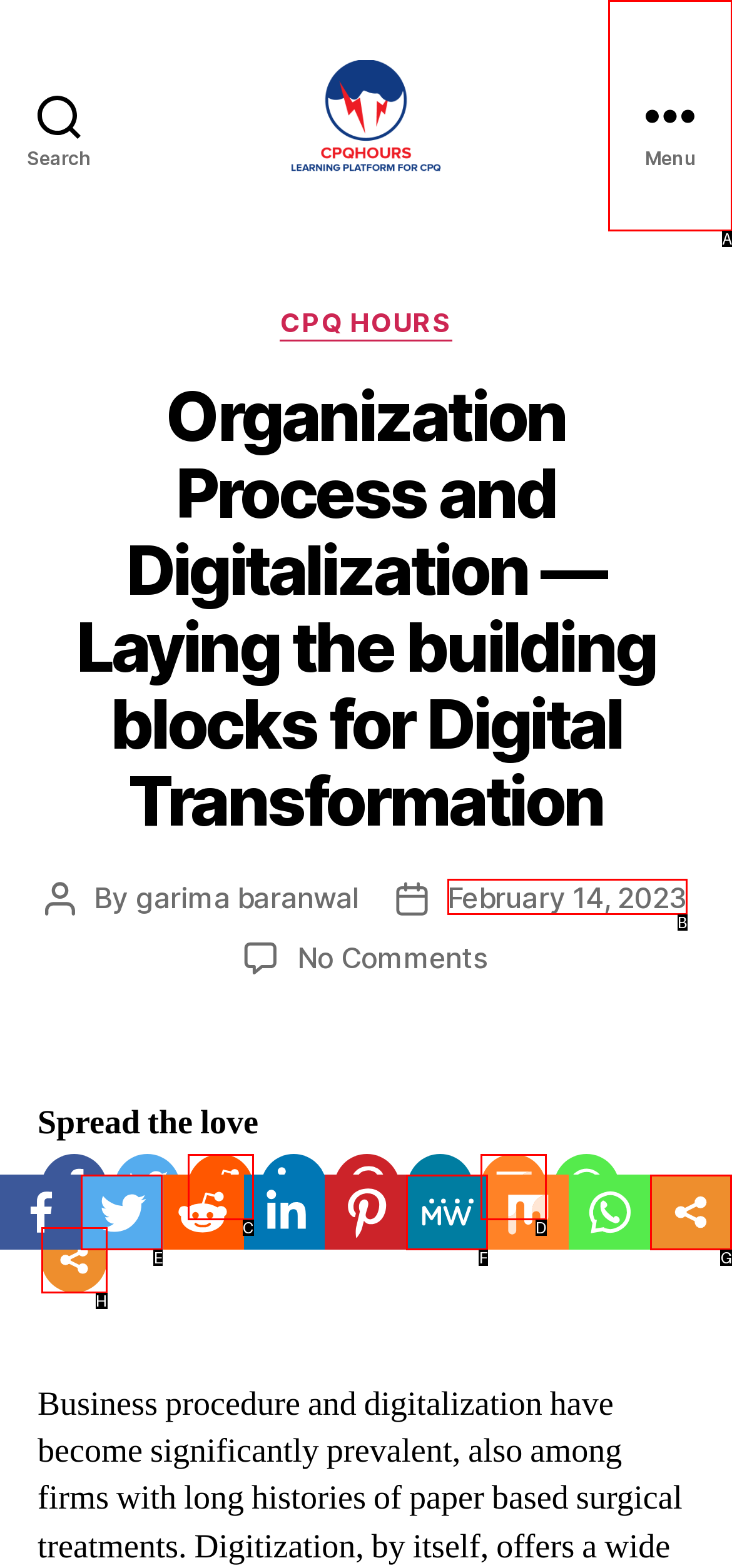Pick the option that best fits the description: February 14, 2023. Reply with the letter of the matching option directly.

B